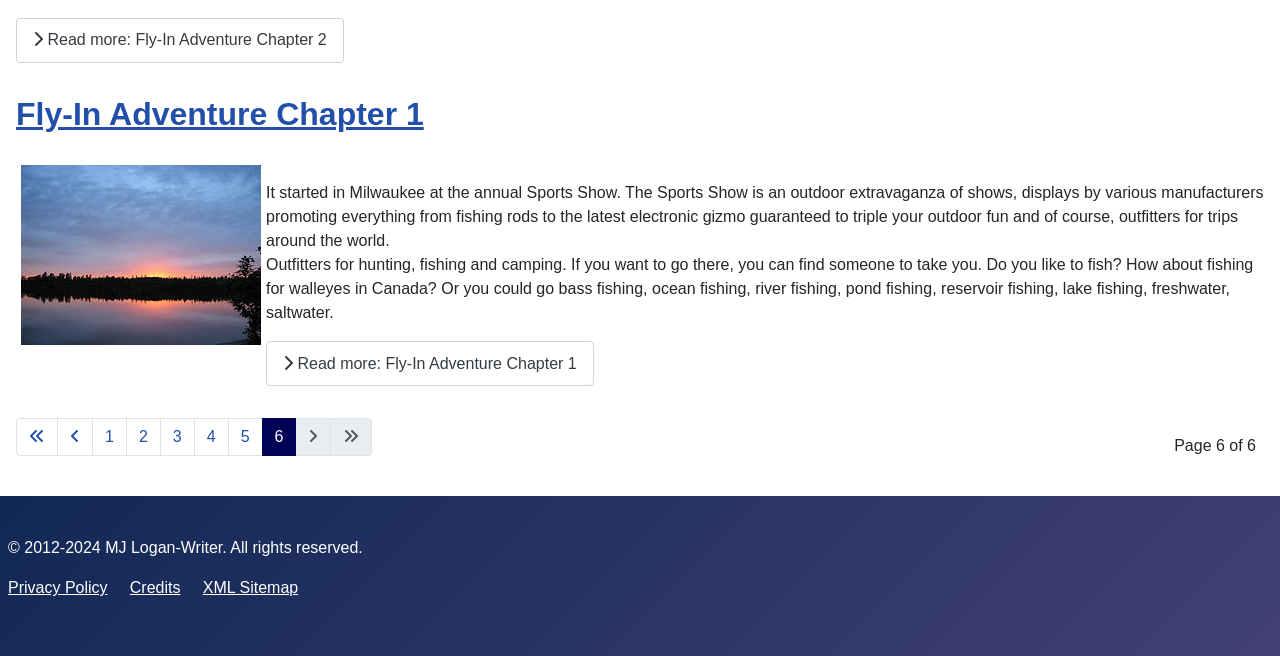What is the copyright year range?
Answer the question with a thorough and detailed explanation.

I found the copyright year range by looking at the static text element with the text '© 2012-2024 MJ Logan-Writer. All rights reserved.' which indicates that the copyright year range is from 2012 to 2024.